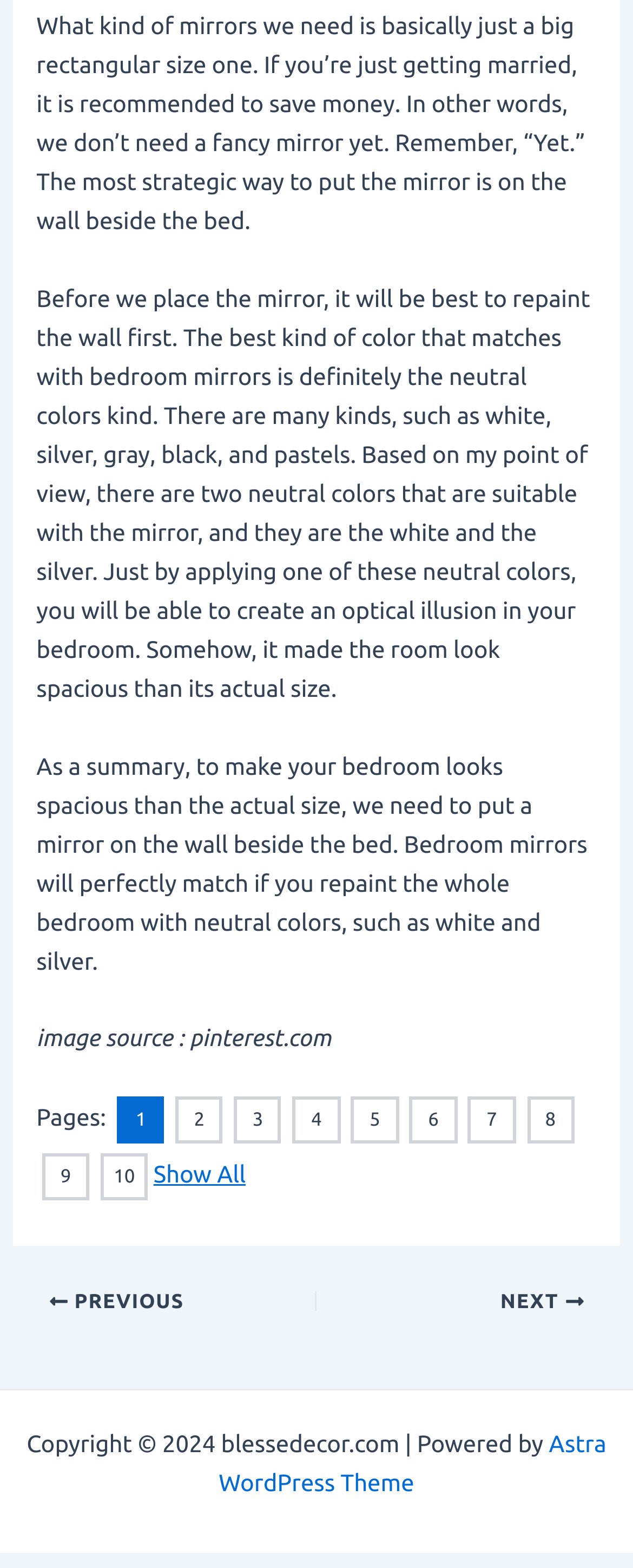Determine the bounding box coordinates for the UI element described. Format the coordinates as (top-left x, top-left y, bottom-right x, bottom-right y) and ensure all values are between 0 and 1. Element description: Show All

[0.242, 0.736, 0.388, 0.761]